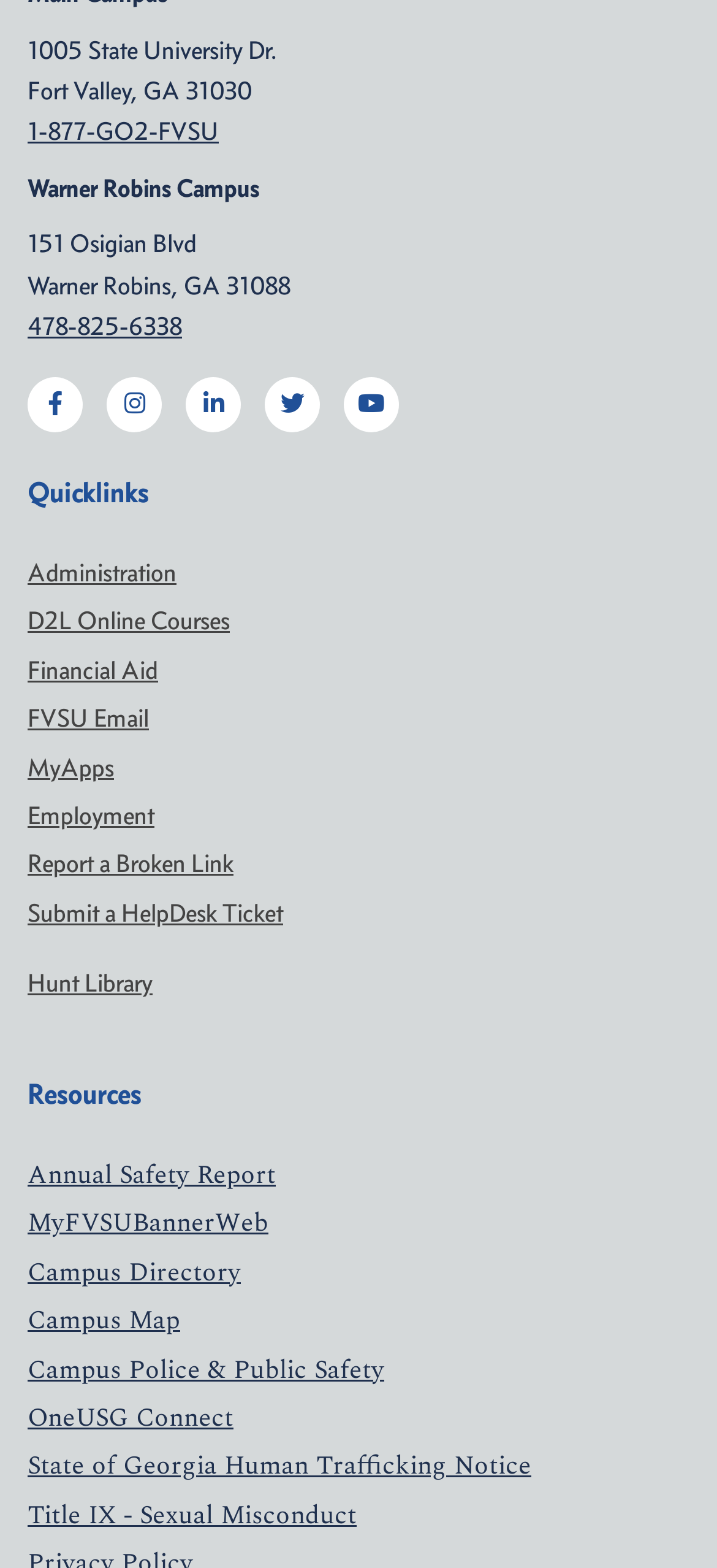Determine the bounding box coordinates for the element that should be clicked to follow this instruction: "contact FVSU". The coordinates should be given as four float numbers between 0 and 1, in the format [left, top, right, bottom].

[0.038, 0.074, 0.305, 0.094]